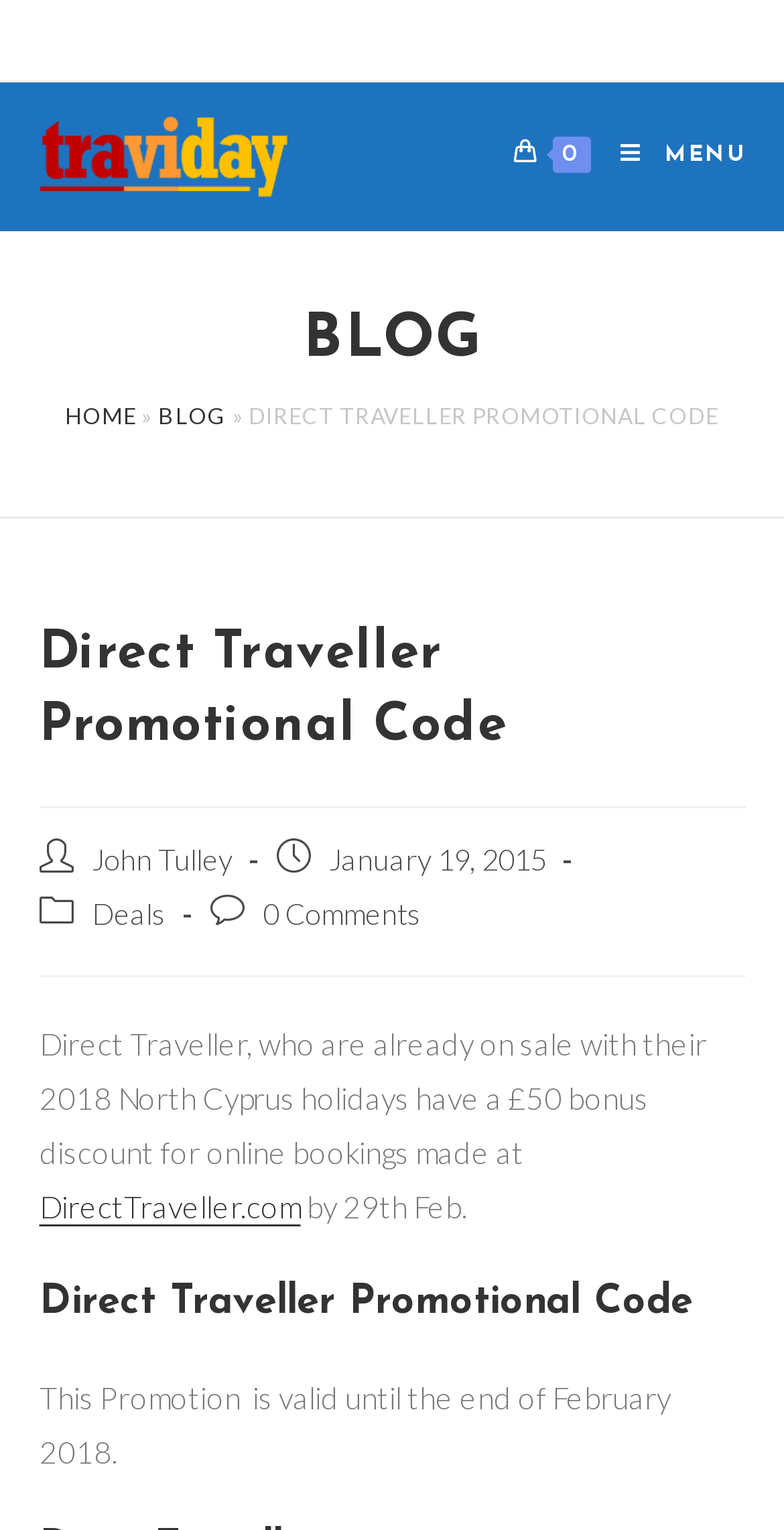Describe the webpage in detail, including text, images, and layout.

The webpage is about Direct Traveller Promotional Code, specifically highlighting a £50 bonus discount for online bookings made at DirectTraveller.com by 29th February. 

At the top left, there is a layout table with a link to "Flex Holidays Search Cheap Hotels Flights and Car Hire" accompanied by an image. On the right side of the top section, there are two links: "0" and "Mobile Menu", with the latter having a dropdown menu containing the text "MENU".

Below this top section, there is a header section with several links and text elements. On the left, there is a heading "BLOG" and links to "HOME" and "BLOG" with a separator symbol "»" in between. To the right, there is a heading "DIRECT TRAVELLER PROMOTIONAL CODE" and another header section with the same title.

The main content of the webpage starts with the author information, "Post author: John Tulley", followed by the post publication date, "January 19, 2015". The post category is "Deals", and there are no comments. The main text describes the promotional offer, stating that Direct Traveller is offering a £50 bonus discount for online bookings made at DirectTraveller.com by 29th February. 

Finally, there is a heading "Direct Traveller Promotional Code" and a note that the promotion is valid until the end of February 2018.